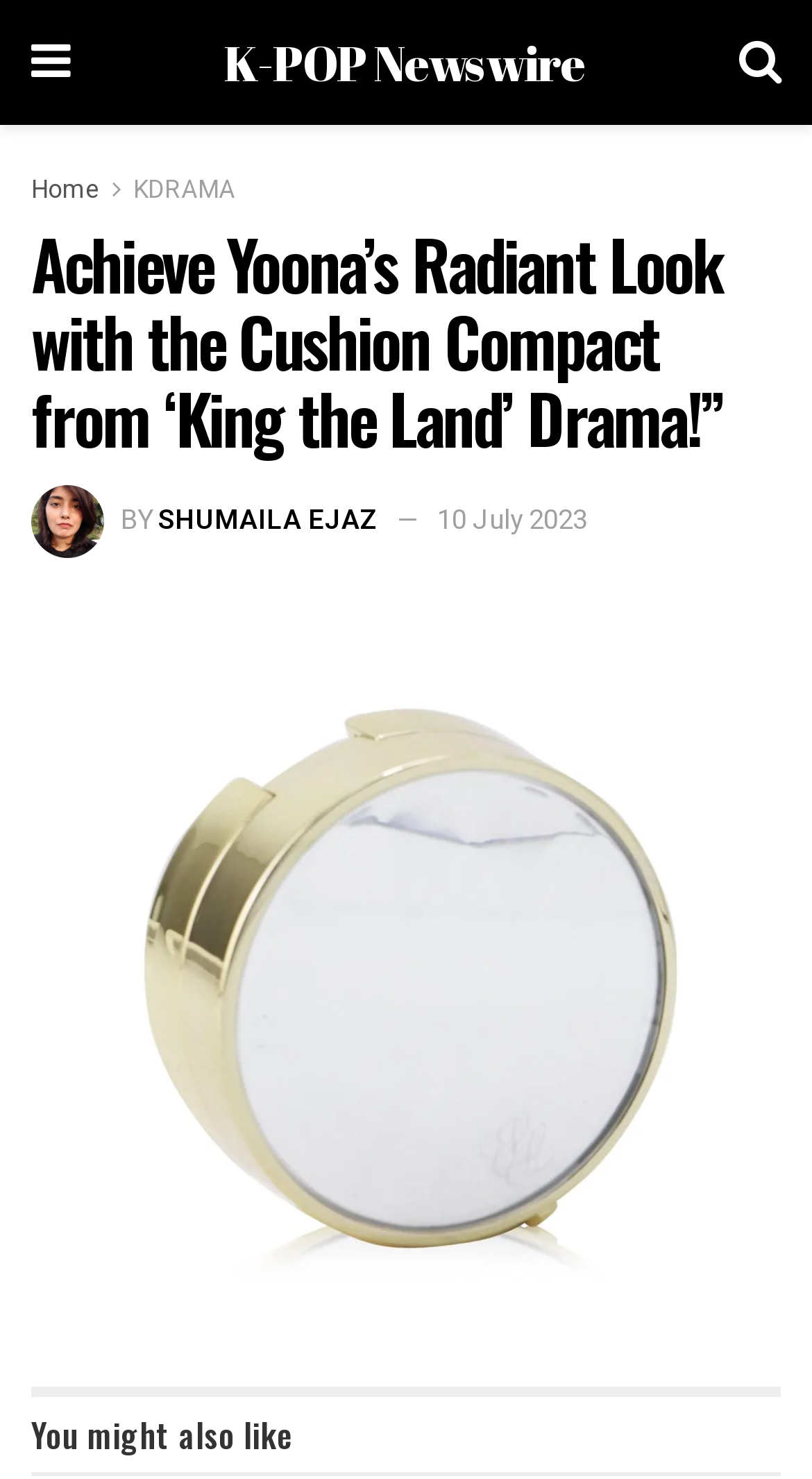Identify the bounding box of the UI component described as: "K-POP Newswire".

[0.275, 0.026, 0.722, 0.058]